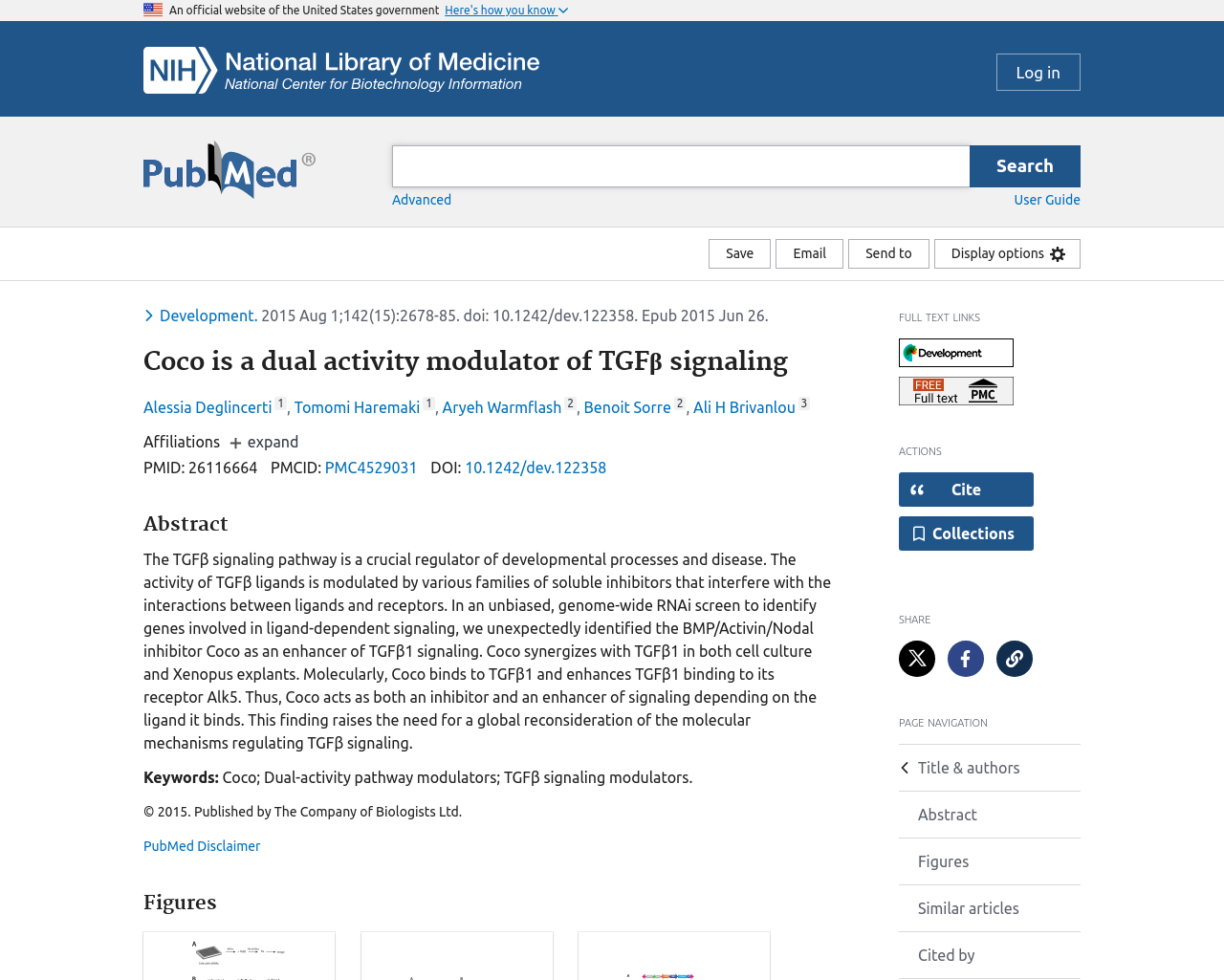Using the provided element description: "Collections", identify the bounding box coordinates. The coordinates should be four floats between 0 and 1 in the order [left, top, right, bottom].

[0.734, 0.527, 0.845, 0.562]